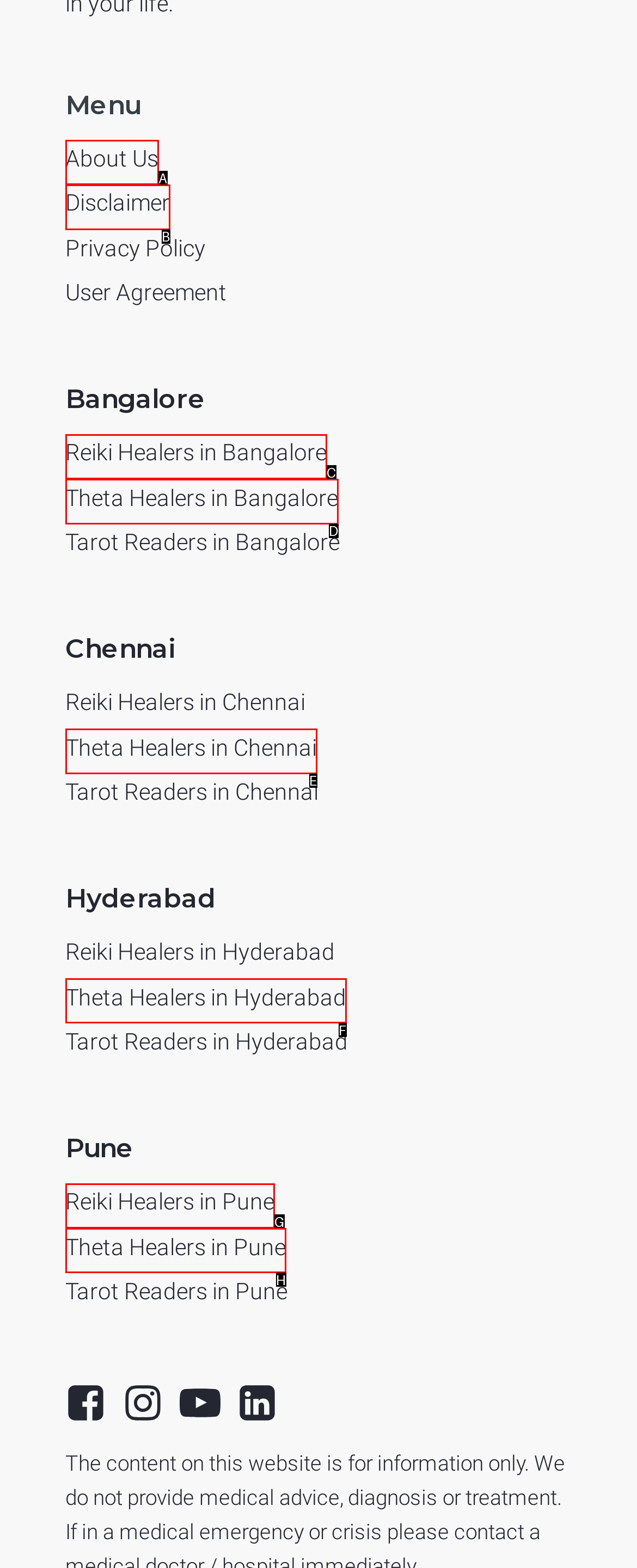From the choices provided, which HTML element best fits the description: name="submit" value="Post Comment"? Answer with the appropriate letter.

None